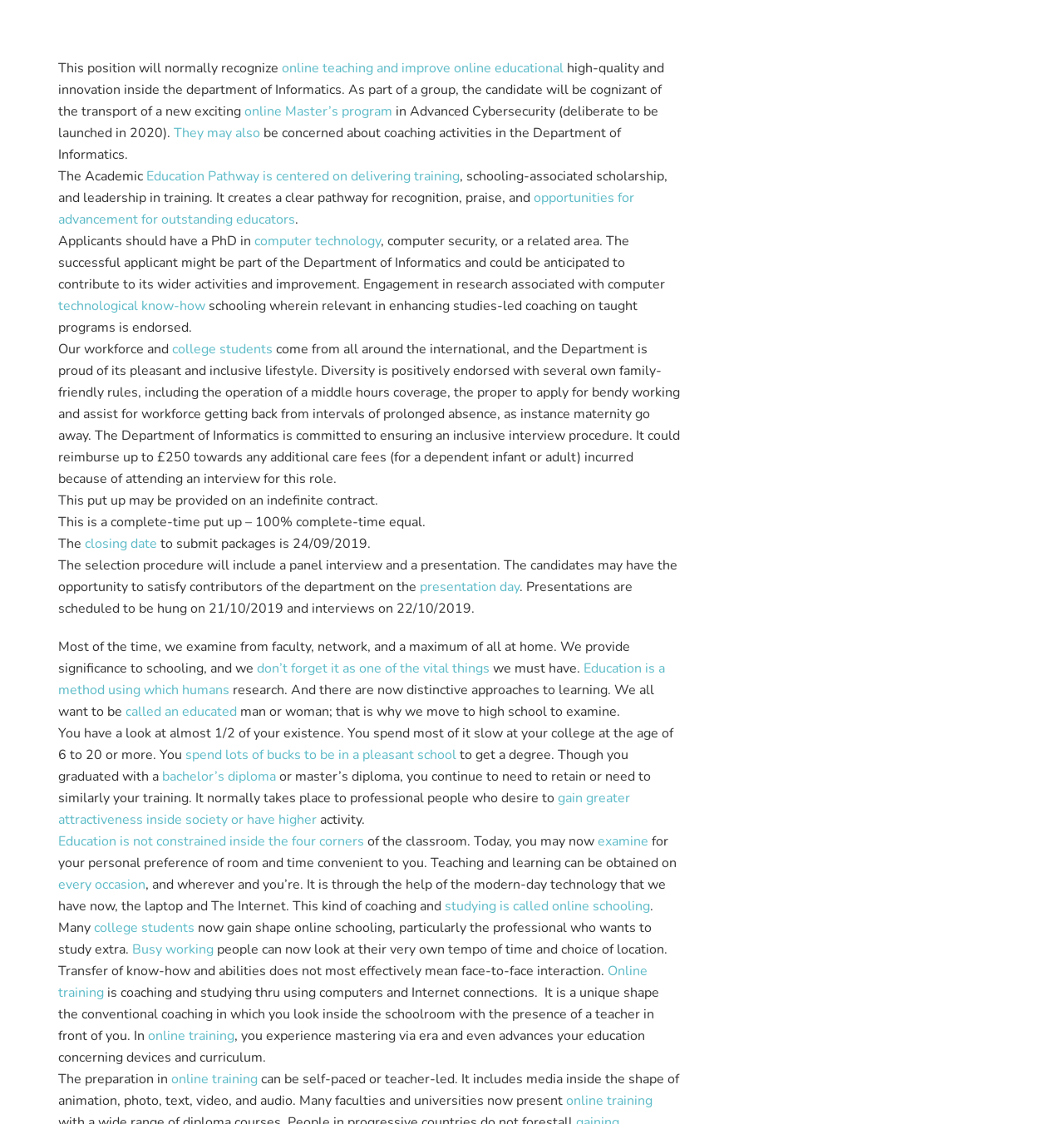Using the format (top-left x, top-left y, bottom-right x, bottom-right y), provide the bounding box coordinates for the described UI element. All values should be floating point numbers between 0 and 1: examine

[0.562, 0.74, 0.609, 0.757]